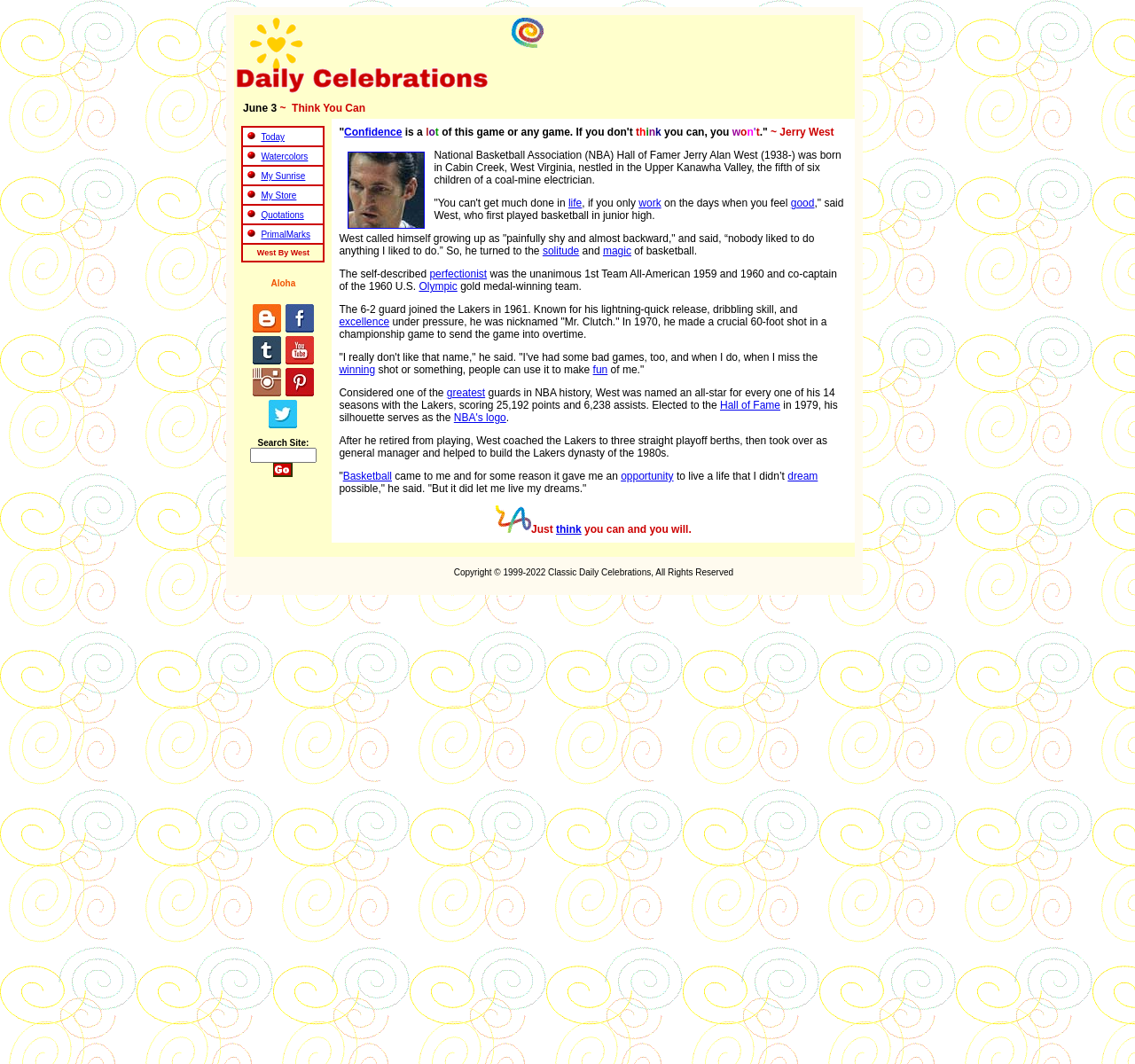What is the name of the basketball player featured on this webpage?
Please ensure your answer is as detailed and informative as possible.

I found the answer by reading the biography section of the webpage, which mentions 'Jerry Alan West (1938-)' as a National Basketball Association (NBA) Hall of Famer.